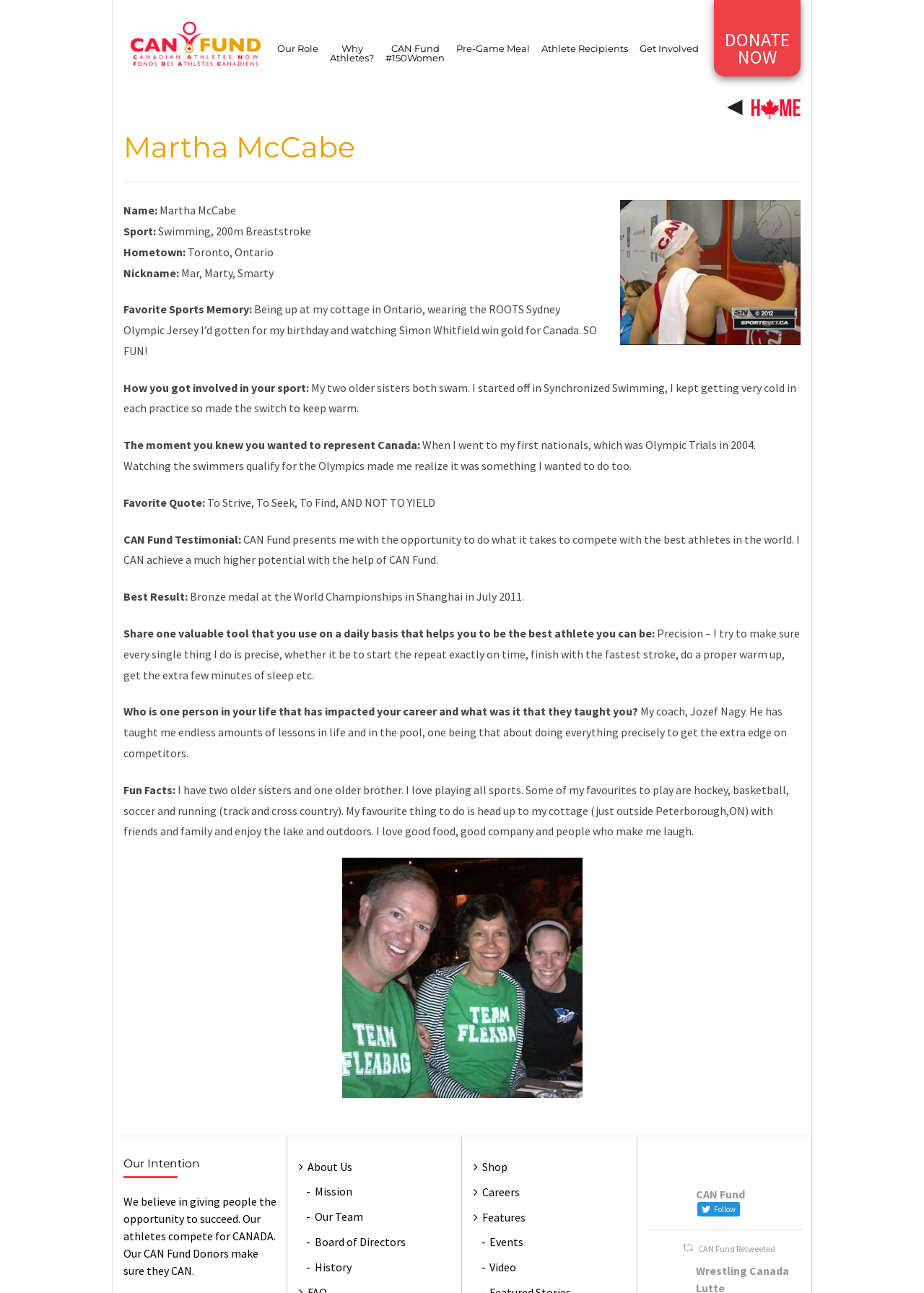Predict the bounding box coordinates of the UI element that matches this description: "Video". The coordinates should be in the format [left, top, right, bottom] with each value between 0 and 1.

[0.521, 0.974, 0.559, 0.986]